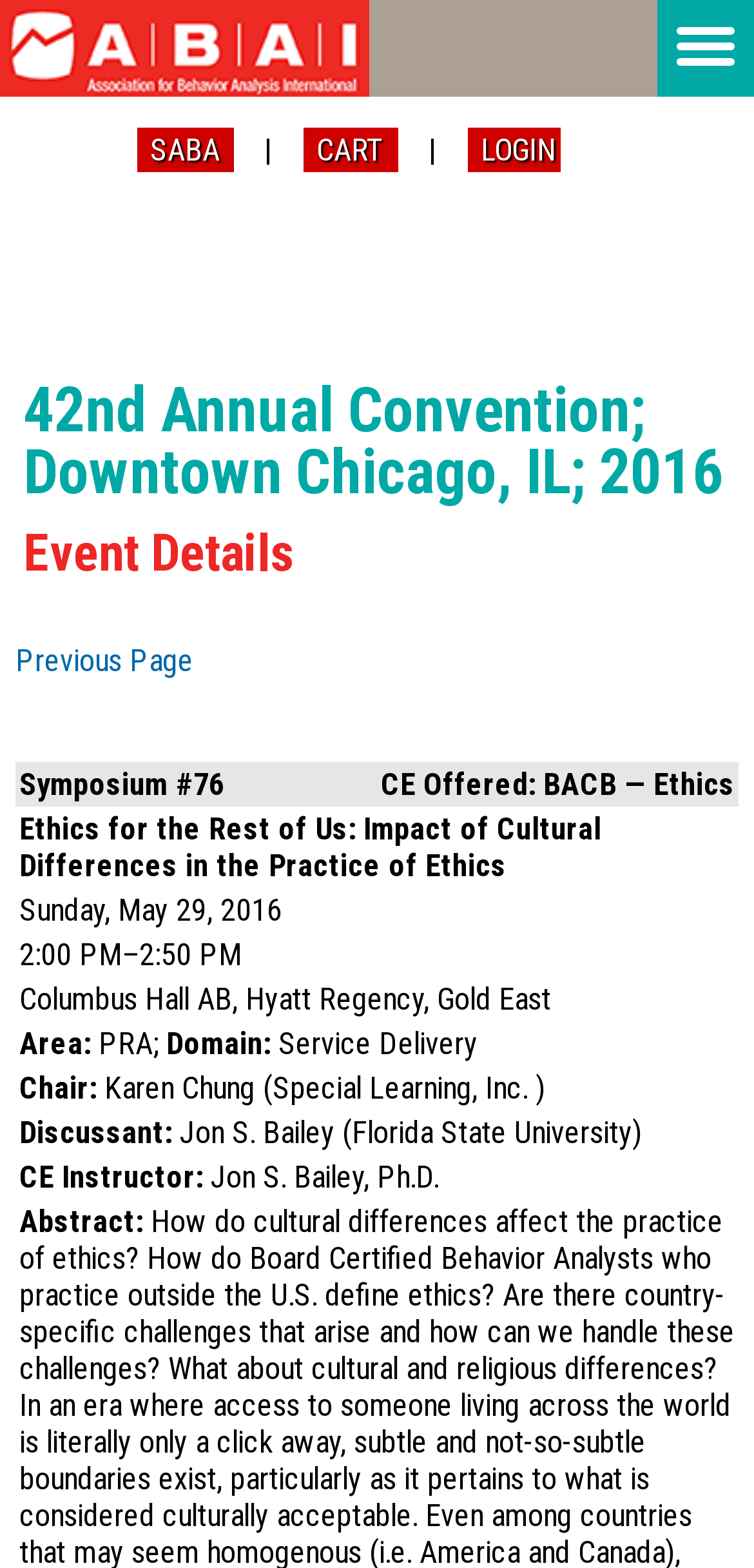Give a succinct answer to this question in a single word or phrase: 
What is the name of the symposium?

Symposium #76 CE Offered: BACB — Ethics